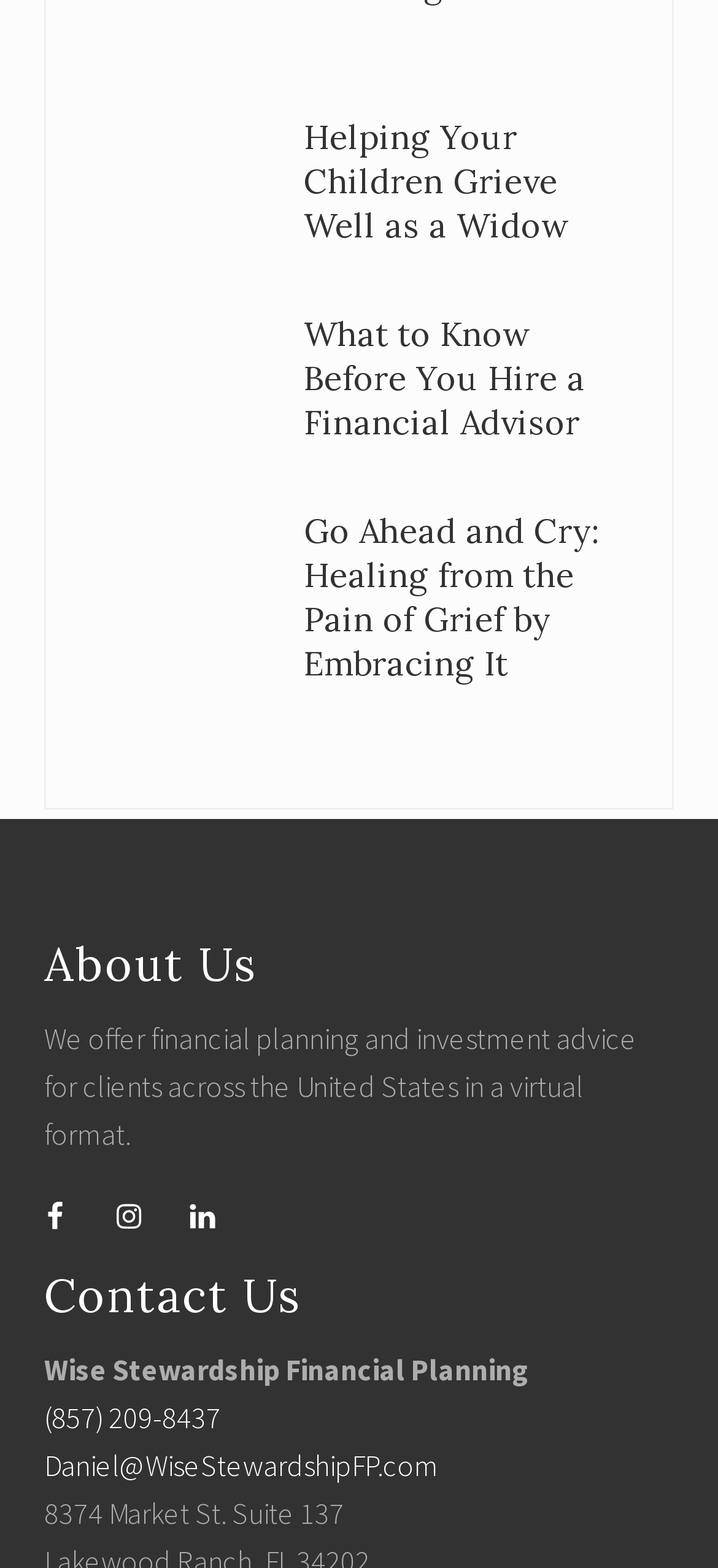Answer the question below using just one word or a short phrase: 
How many articles are on this webpage?

3